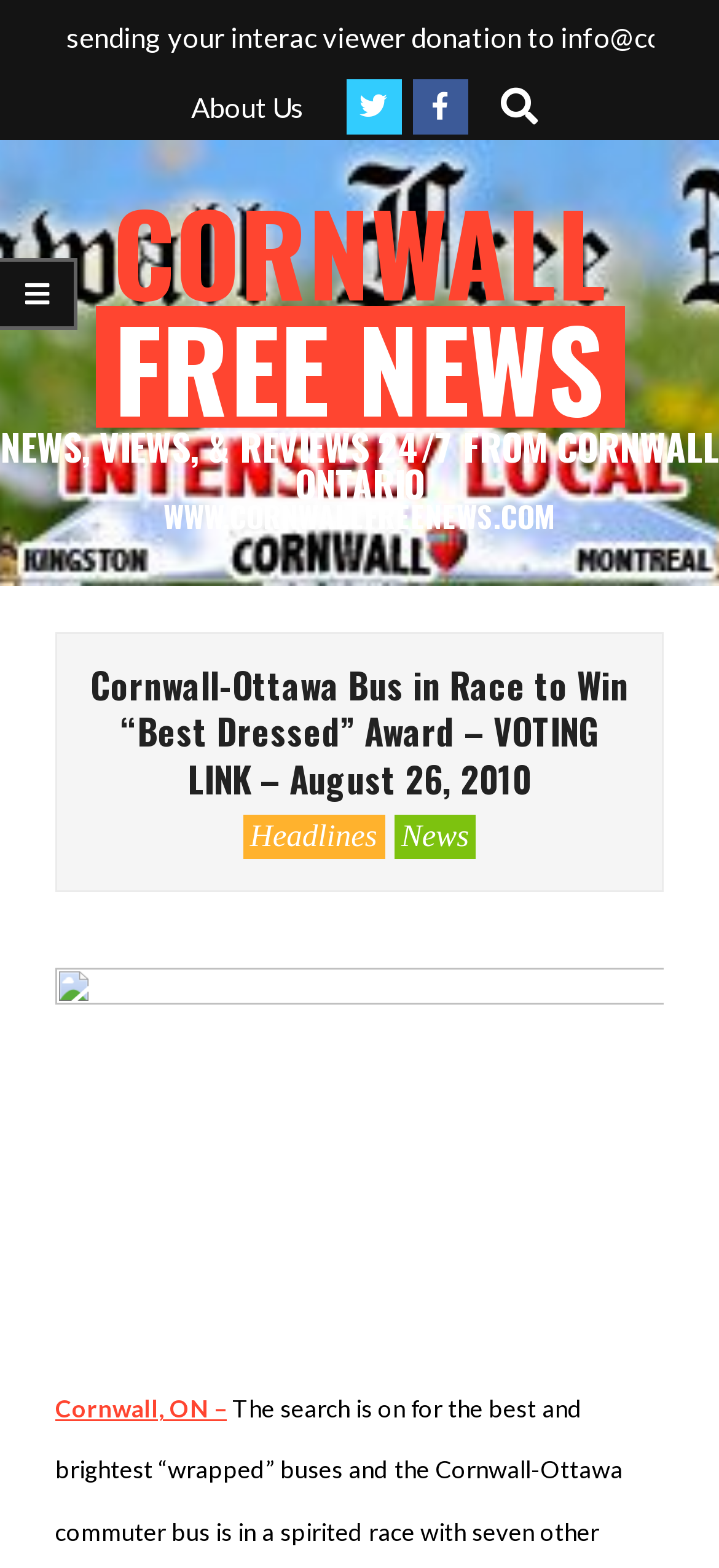How many social media links are there?
Using the information presented in the image, please offer a detailed response to the question.

I can see three social media links on the webpage, represented by the icons '', '', and ''. These icons are commonly used to represent social media platforms.